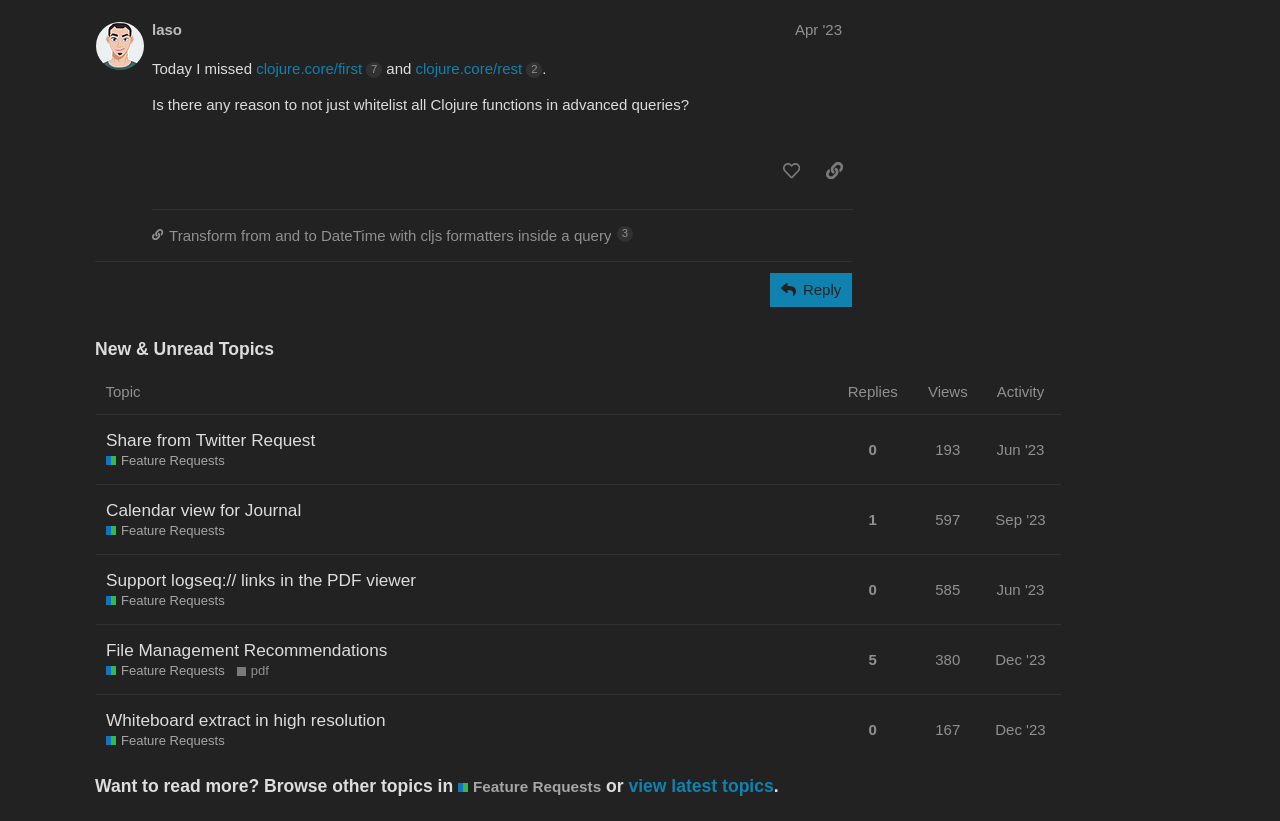What is the view count of the topic 'Calendar view for Journal'?
Please give a detailed and thorough answer to the question, covering all relevant points.

The topic 'Calendar view for Journal' is listed in the table 'New & Unread Topics'. The gridcell '597' is located in the same row as the topic title, indicating that the topic has been viewed 597 times.